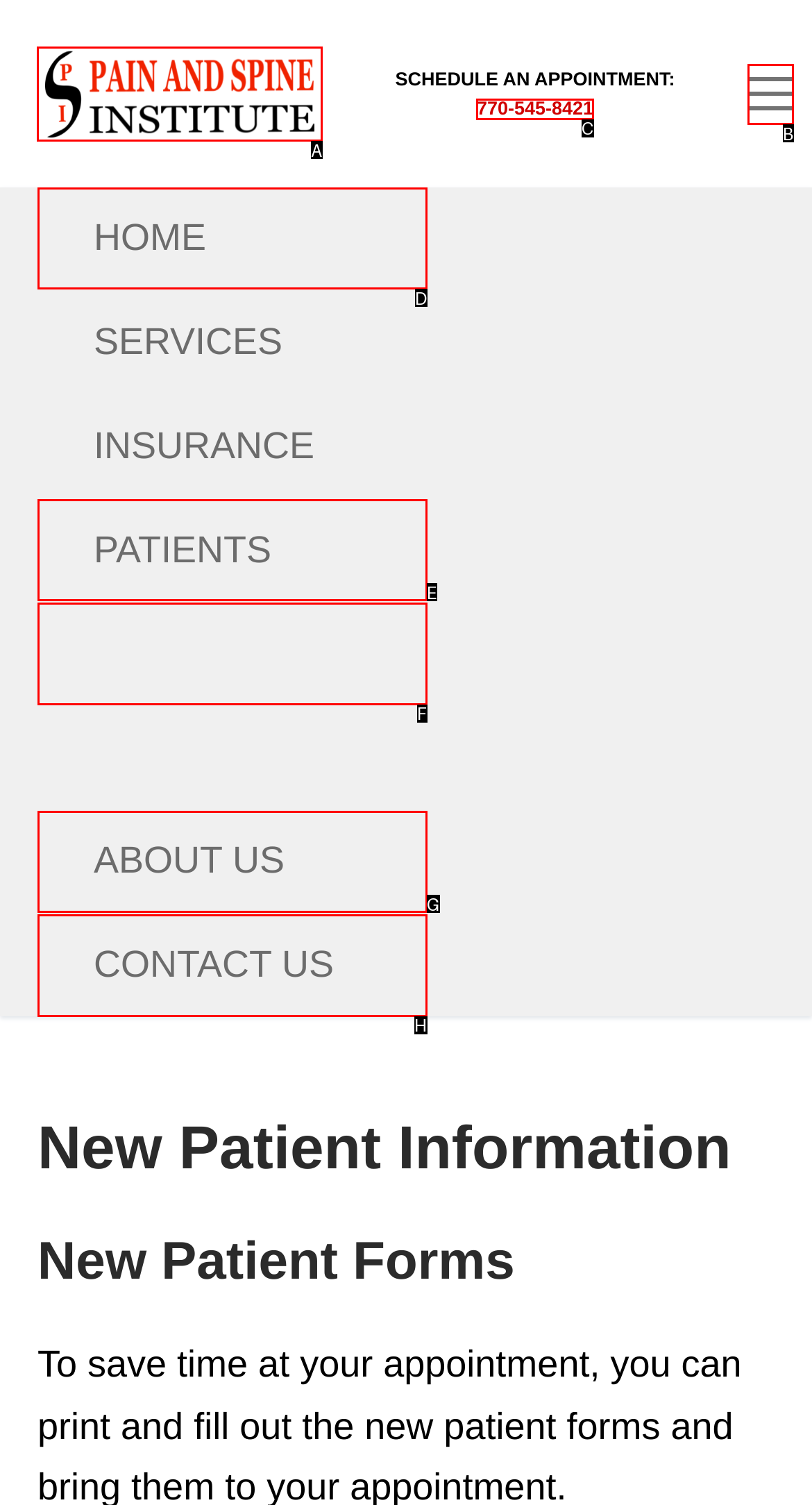Choose the HTML element you need to click to achieve the following task: Visit 'Where to buy belikin beer in the us'
Respond with the letter of the selected option from the given choices directly.

None